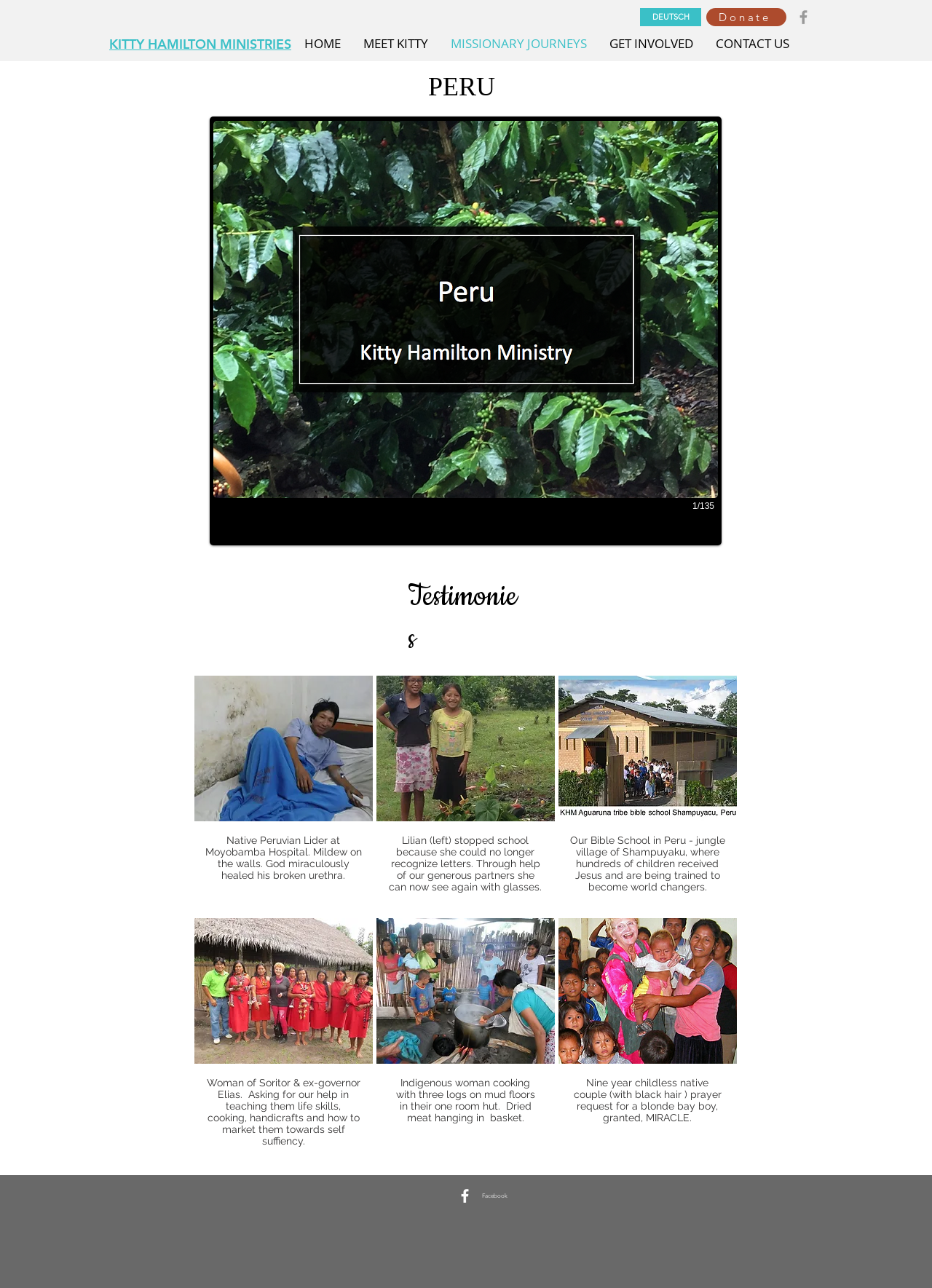Pinpoint the bounding box coordinates of the clickable element to carry out the following instruction: "Click the 'HOME' link."

[0.315, 0.024, 0.377, 0.044]